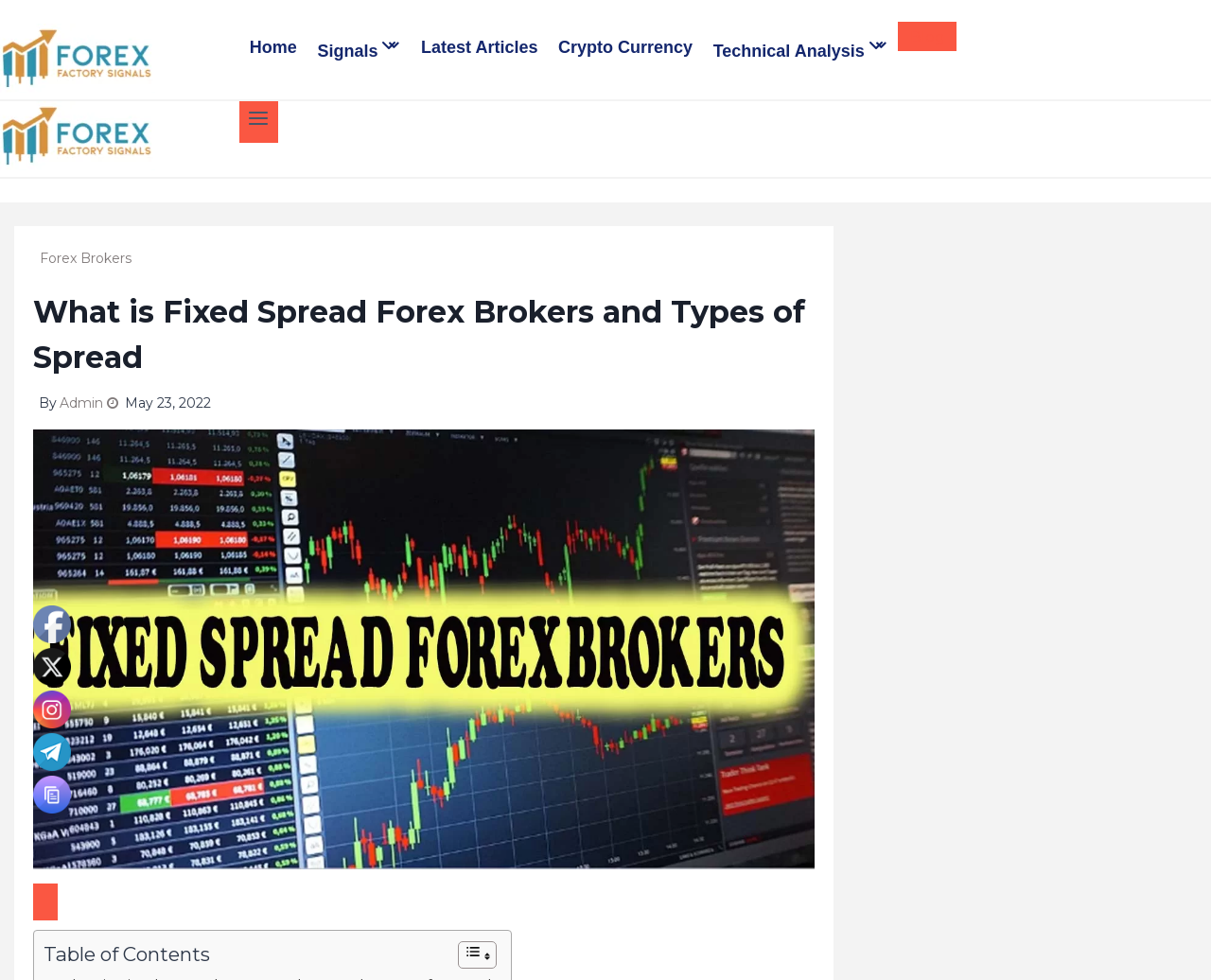Please mark the bounding box coordinates of the area that should be clicked to carry out the instruction: "View the 'Blog' page".

[0.741, 0.022, 0.789, 0.052]